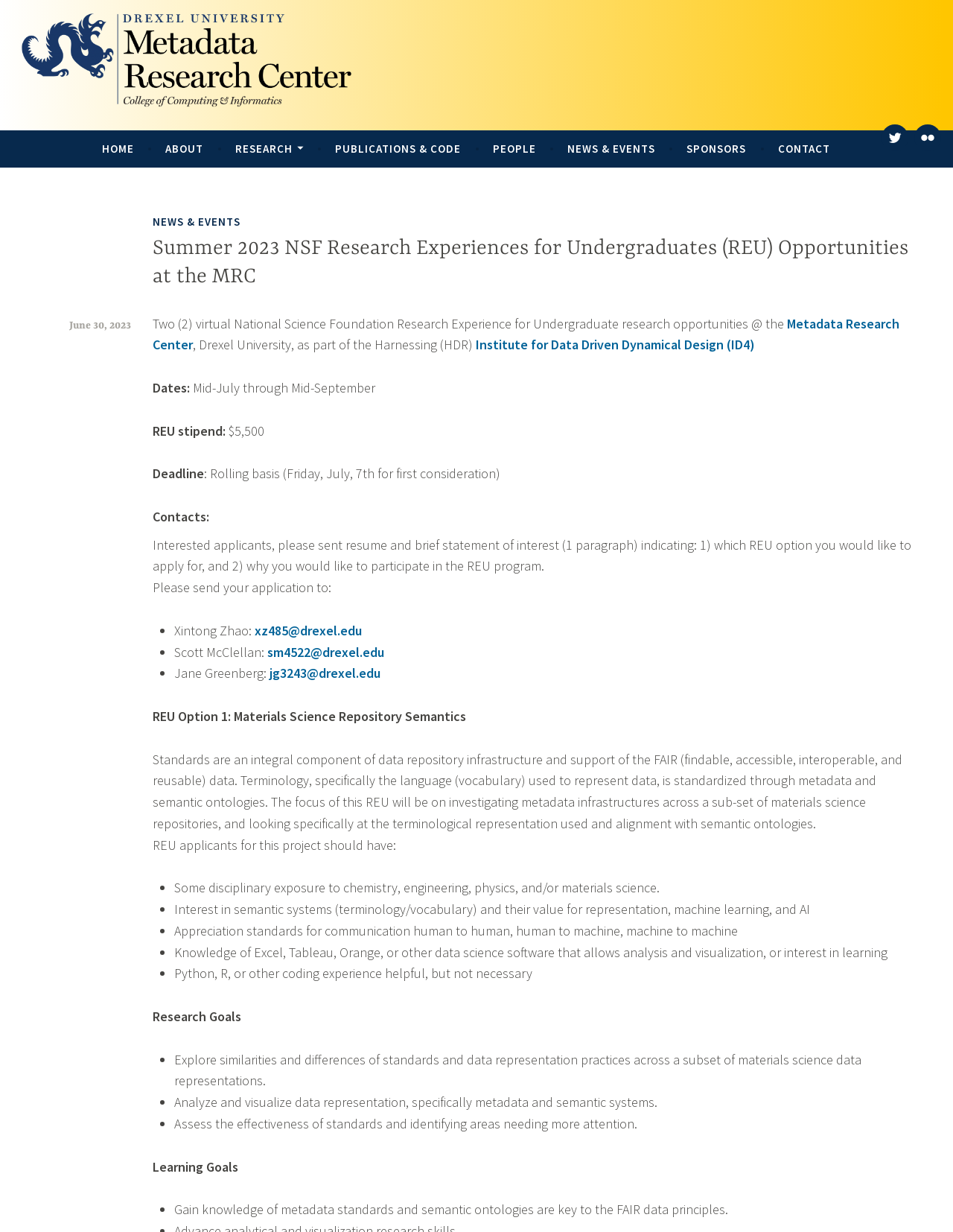Please pinpoint the bounding box coordinates for the region I should click to adhere to this instruction: "Contact Xintong Zhao".

[0.267, 0.505, 0.38, 0.519]